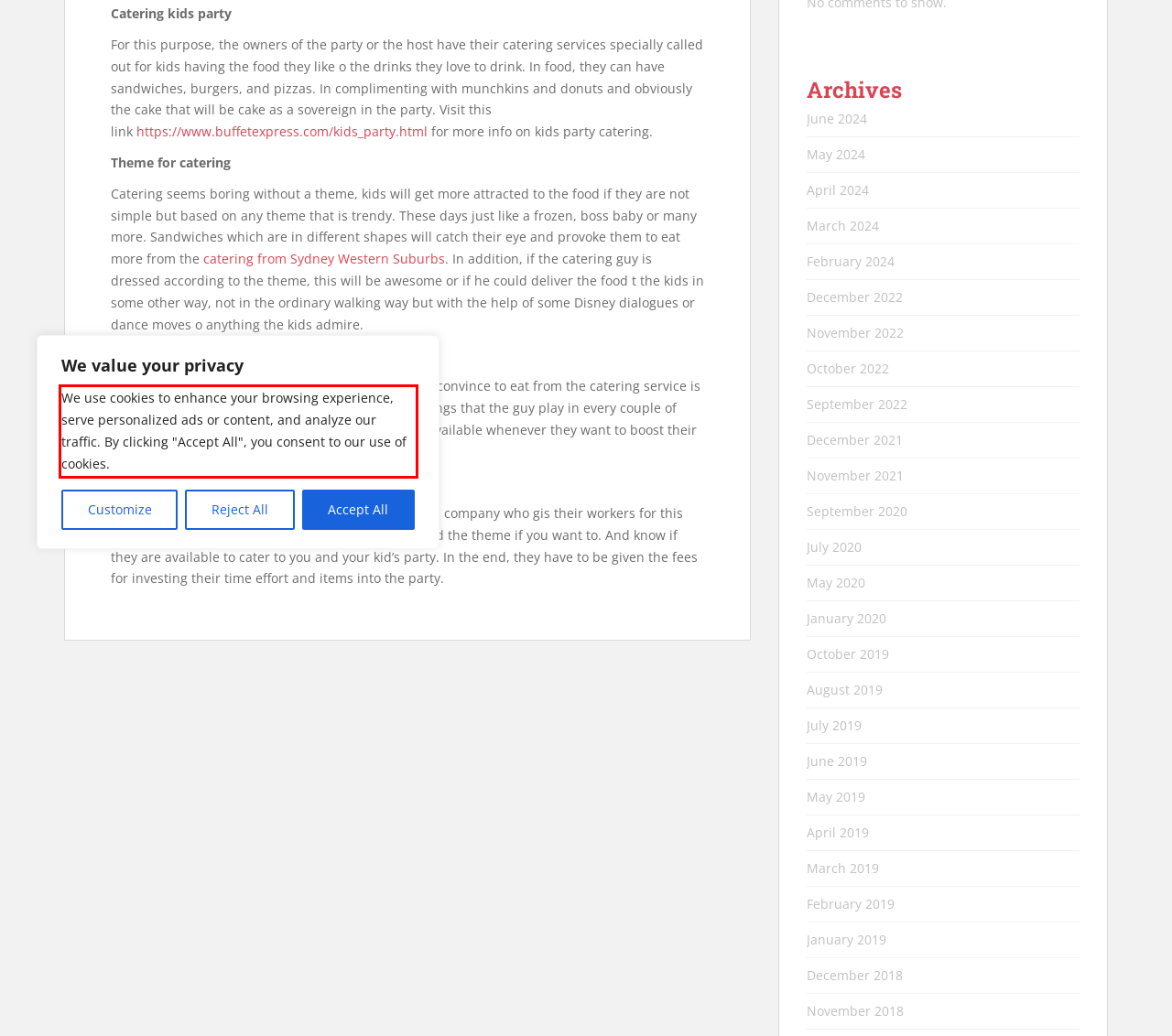Given the screenshot of a webpage, identify the red rectangle bounding box and recognize the text content inside it, generating the extracted text.

We use cookies to enhance your browsing experience, serve personalized ads or content, and analyze our traffic. By clicking "Accept All", you consent to our use of cookies.